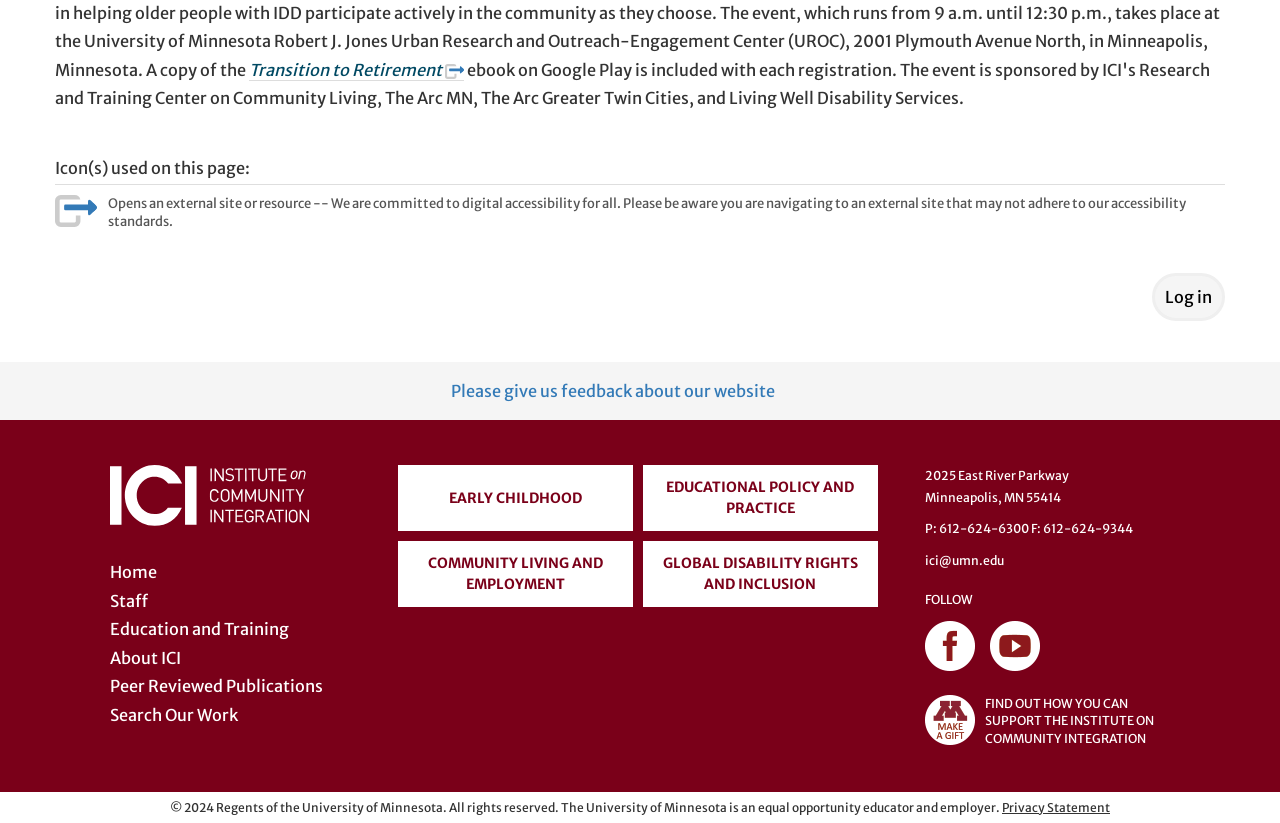Please find the bounding box coordinates of the clickable region needed to complete the following instruction: "Log in". The bounding box coordinates must consist of four float numbers between 0 and 1, i.e., [left, top, right, bottom].

[0.9, 0.331, 0.957, 0.39]